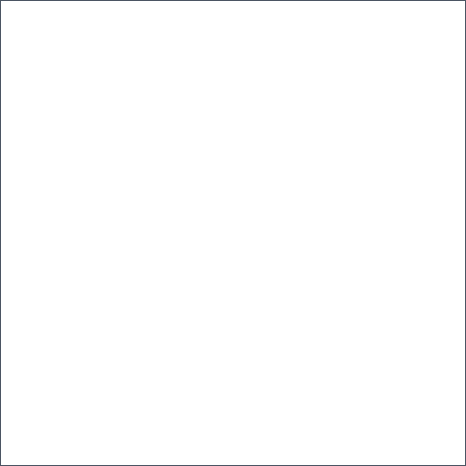What is the image credited to?
Refer to the screenshot and respond with a concise word or phrase.

Facebook